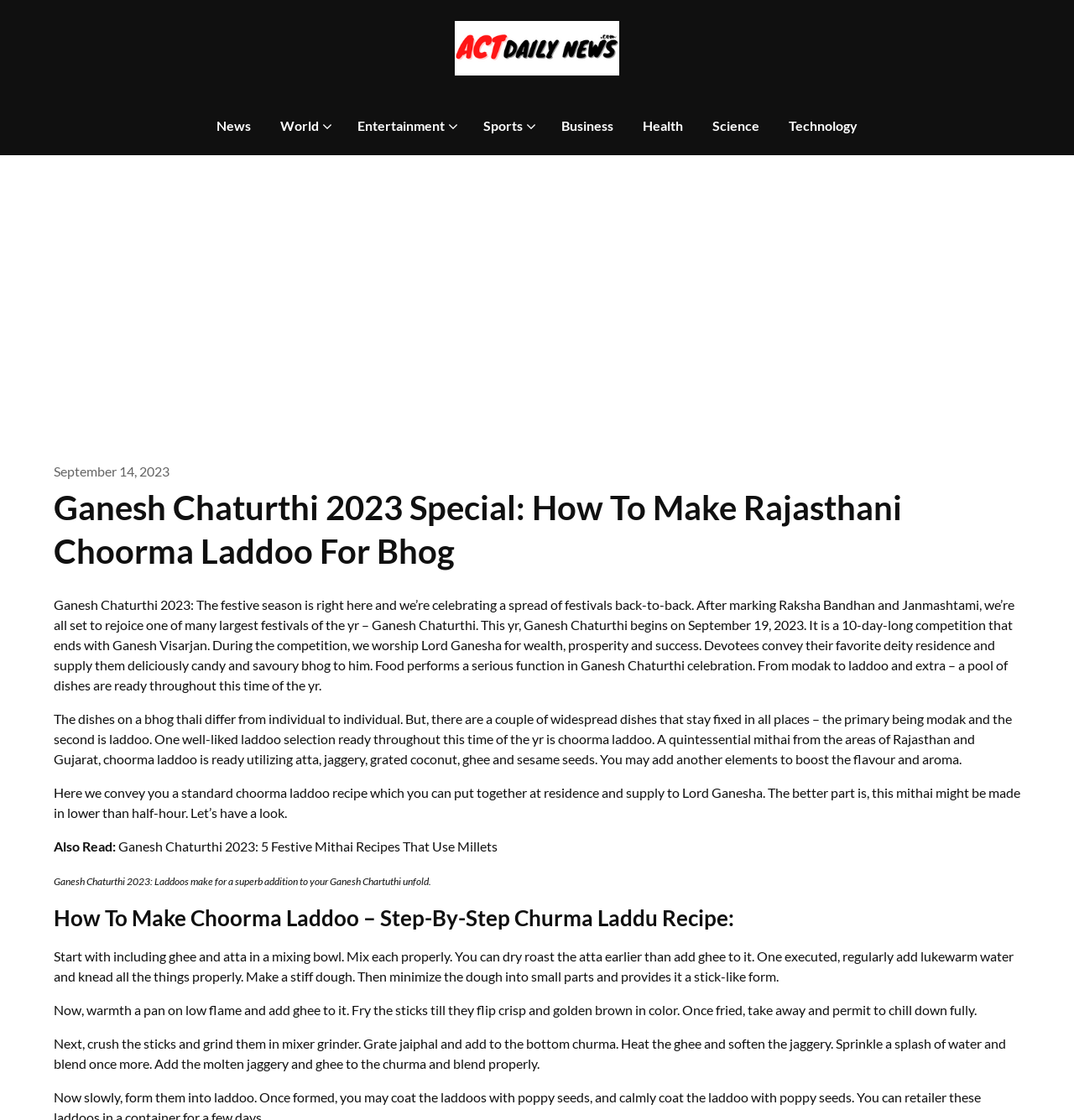How many days does Ganesh Chaturthi celebration last?
Please ensure your answer to the question is detailed and covers all necessary aspects.

The webpage mentions that Ganesh Chaturthi is a 10-day-long festival that starts on September 19, 2023, and ends with Ganesh Visarjan.